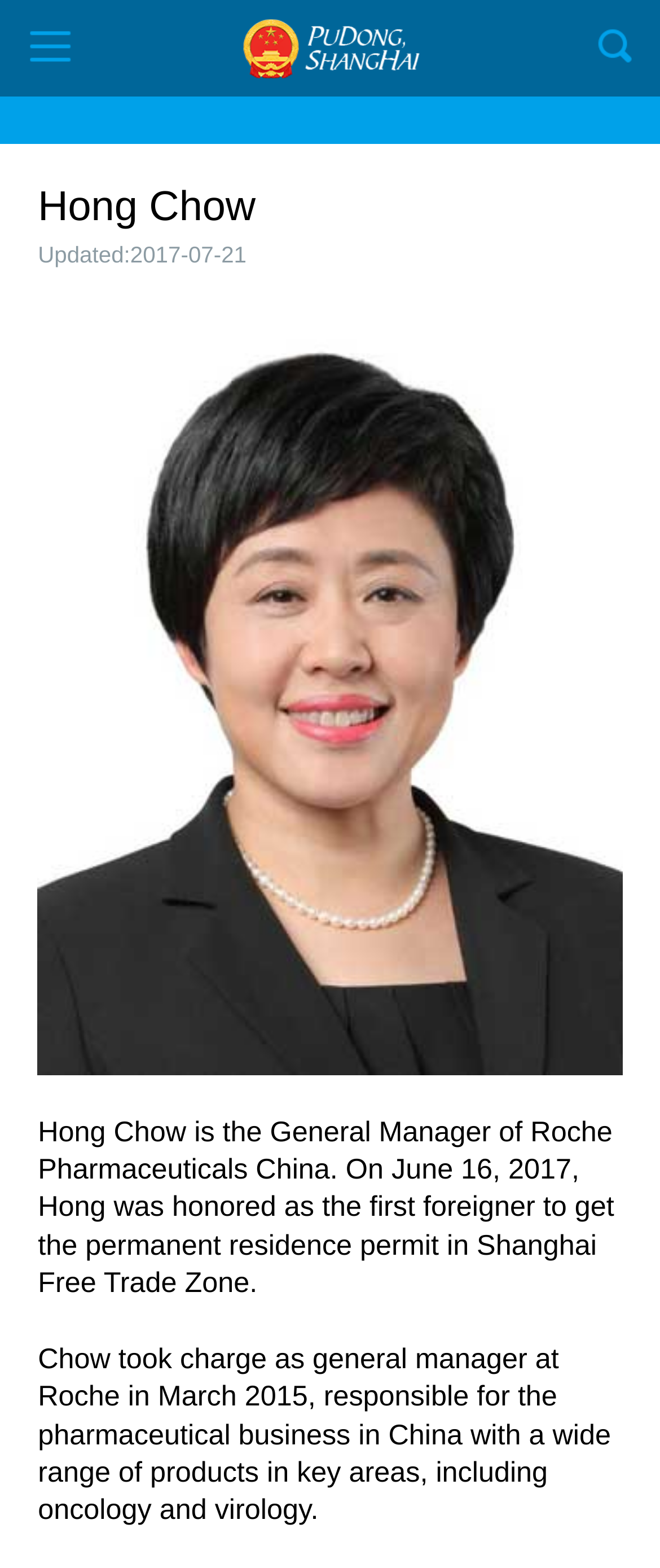When did Hong Chow take charge as general manager at Roche?
Please answer the question with as much detail and depth as you can.

According to the webpage, Hong Chow took charge as general manager at Roche in March 2015, as mentioned in the text 'Chow took charge as general manager at Roche in March 2015, responsible for the pharmaceutical business in China...'